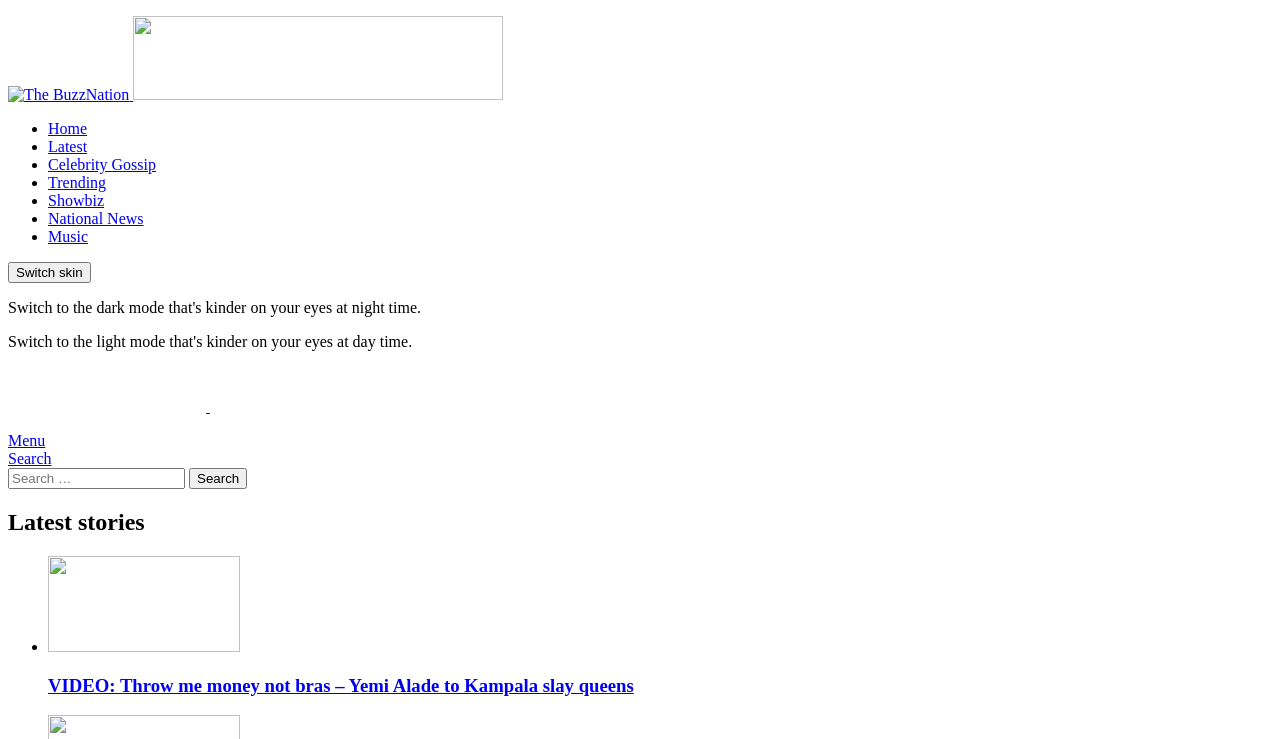What is the function of the button at the top-right corner?
Using the image, provide a detailed and thorough answer to the question.

The button at the top-right corner of the webpage has the text 'Switch skin', indicating that it allows users to change the appearance or theme of the website.